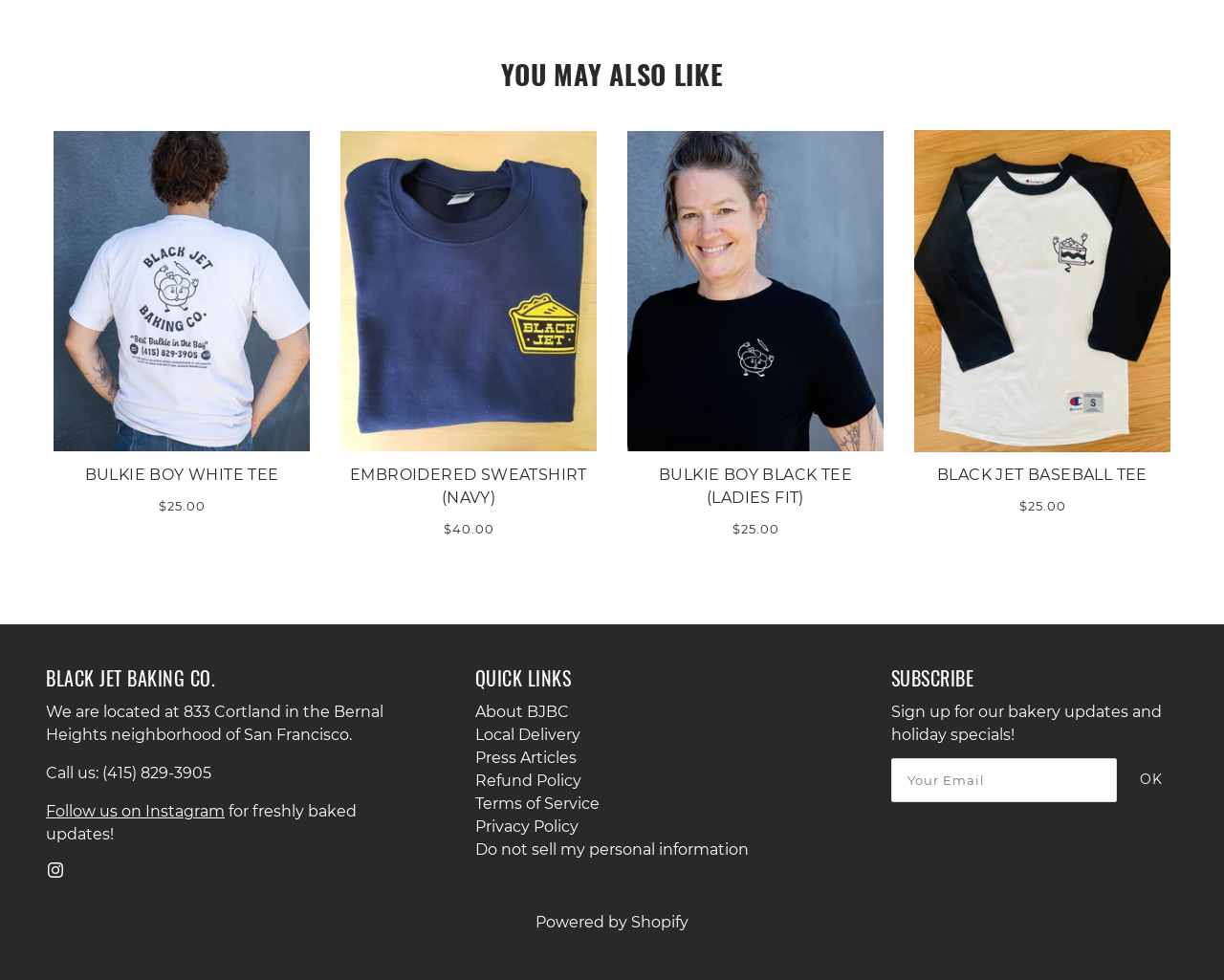What is the name of the bakery?
Using the information from the image, give a concise answer in one word or a short phrase.

BLACK JET BAKING CO.